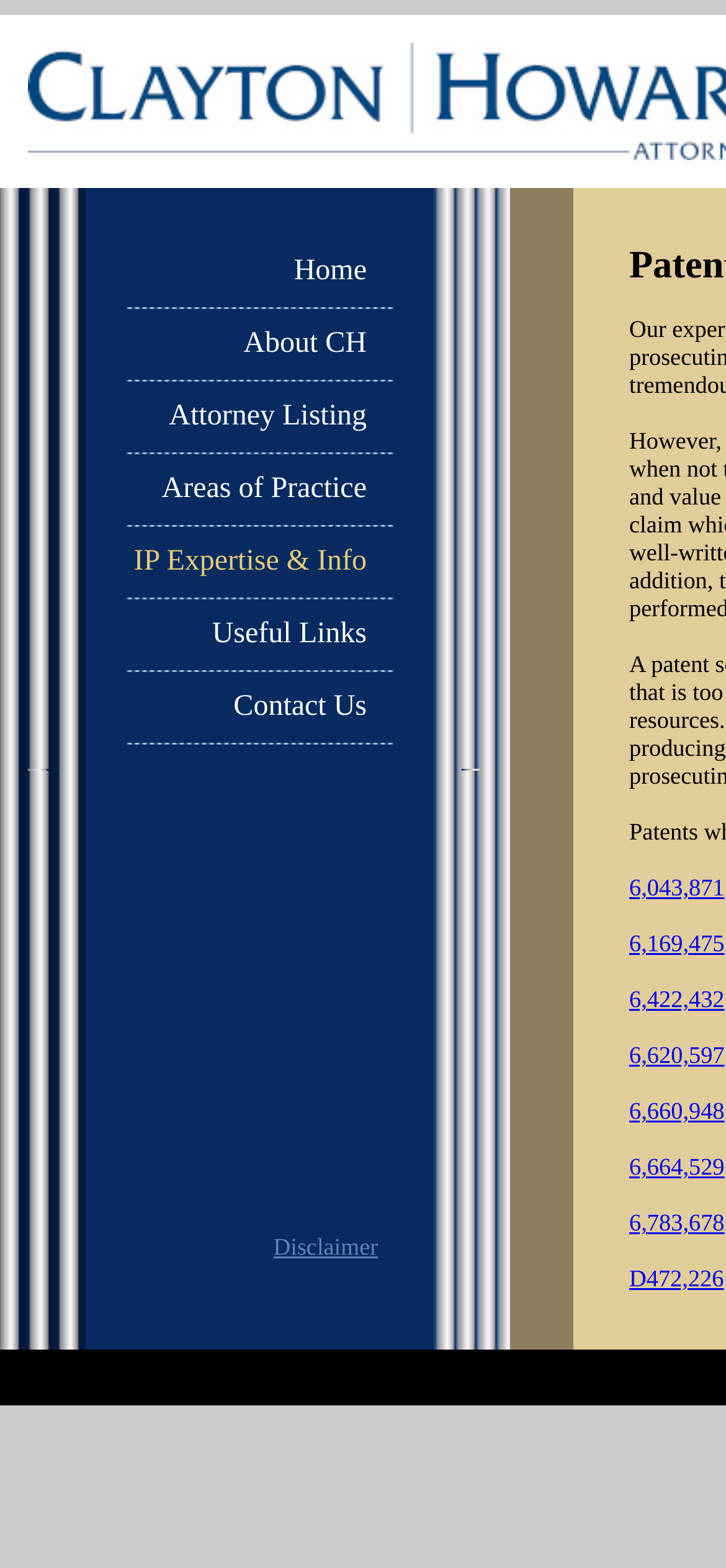How many links are in the table?
Look at the image and answer the question using a single word or phrase.

11